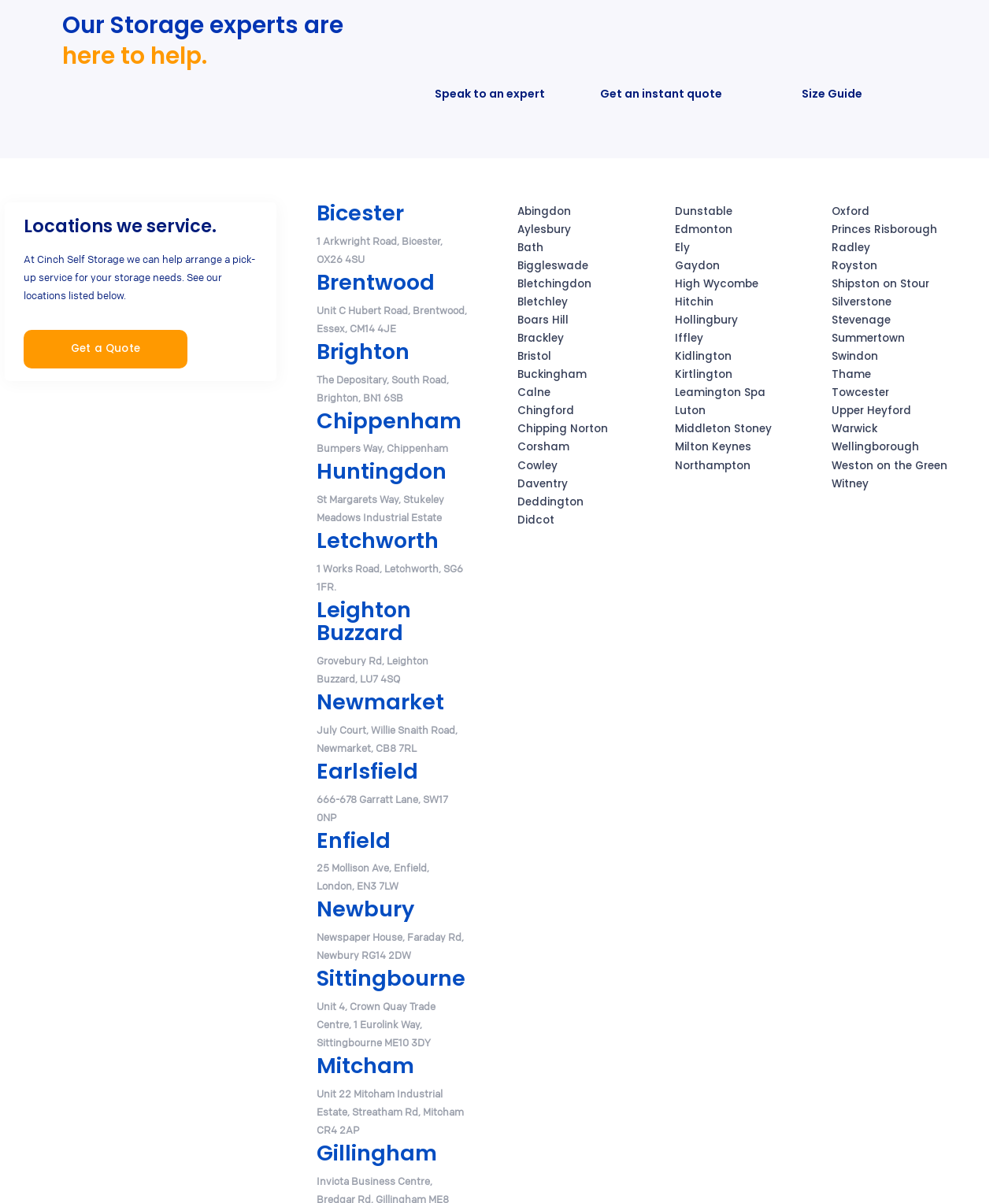Using the element description: "High Wycombe", determine the bounding box coordinates. The coordinates should be in the format [left, top, right, bottom], with values between 0 and 1.

[0.669, 0.23, 0.752, 0.242]